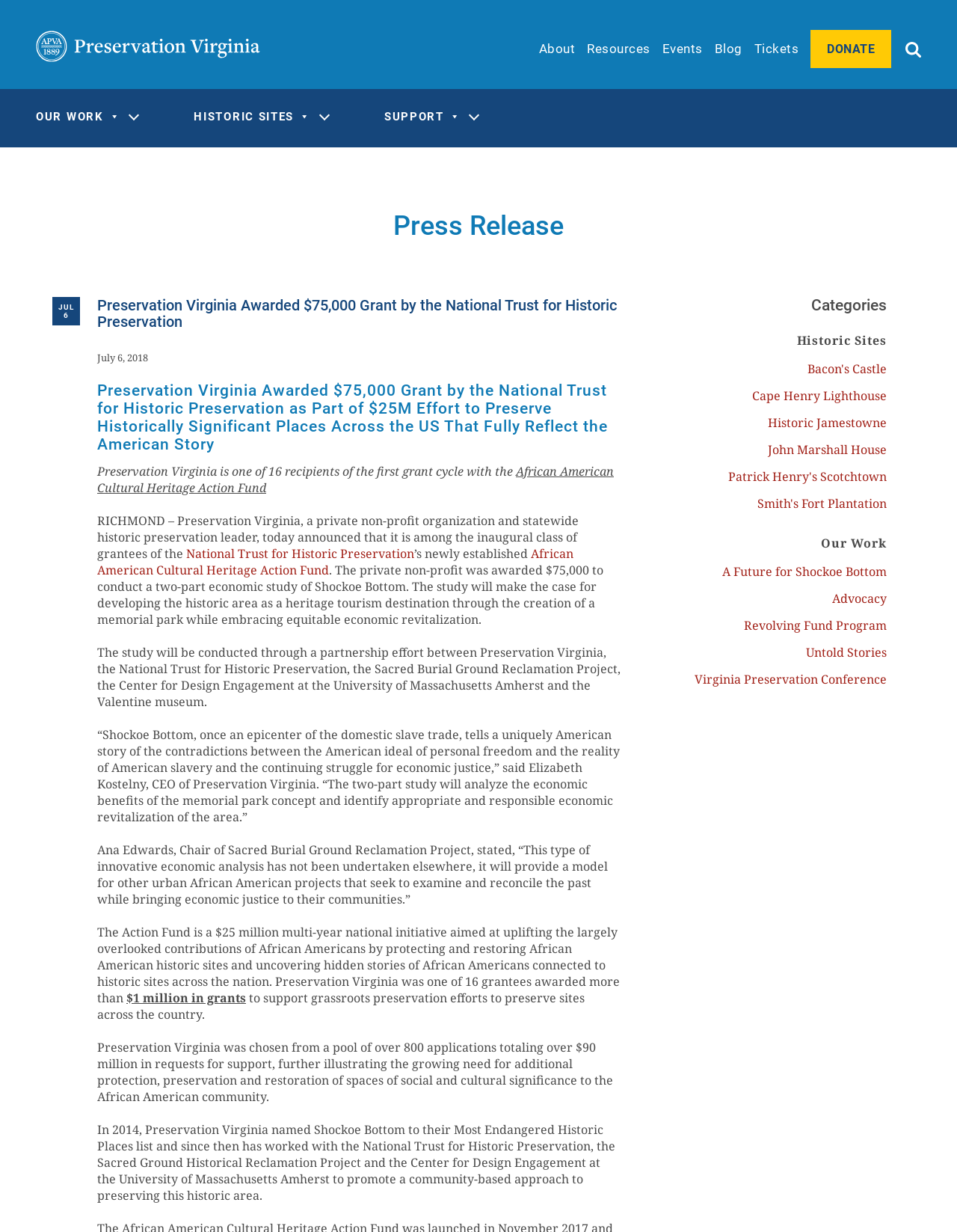Identify the bounding box coordinates for the UI element described as follows: "OUR WORK". Ensure the coordinates are four float numbers between 0 and 1, formatted as [left, top, right, bottom].

[0.0, 0.072, 0.165, 0.12]